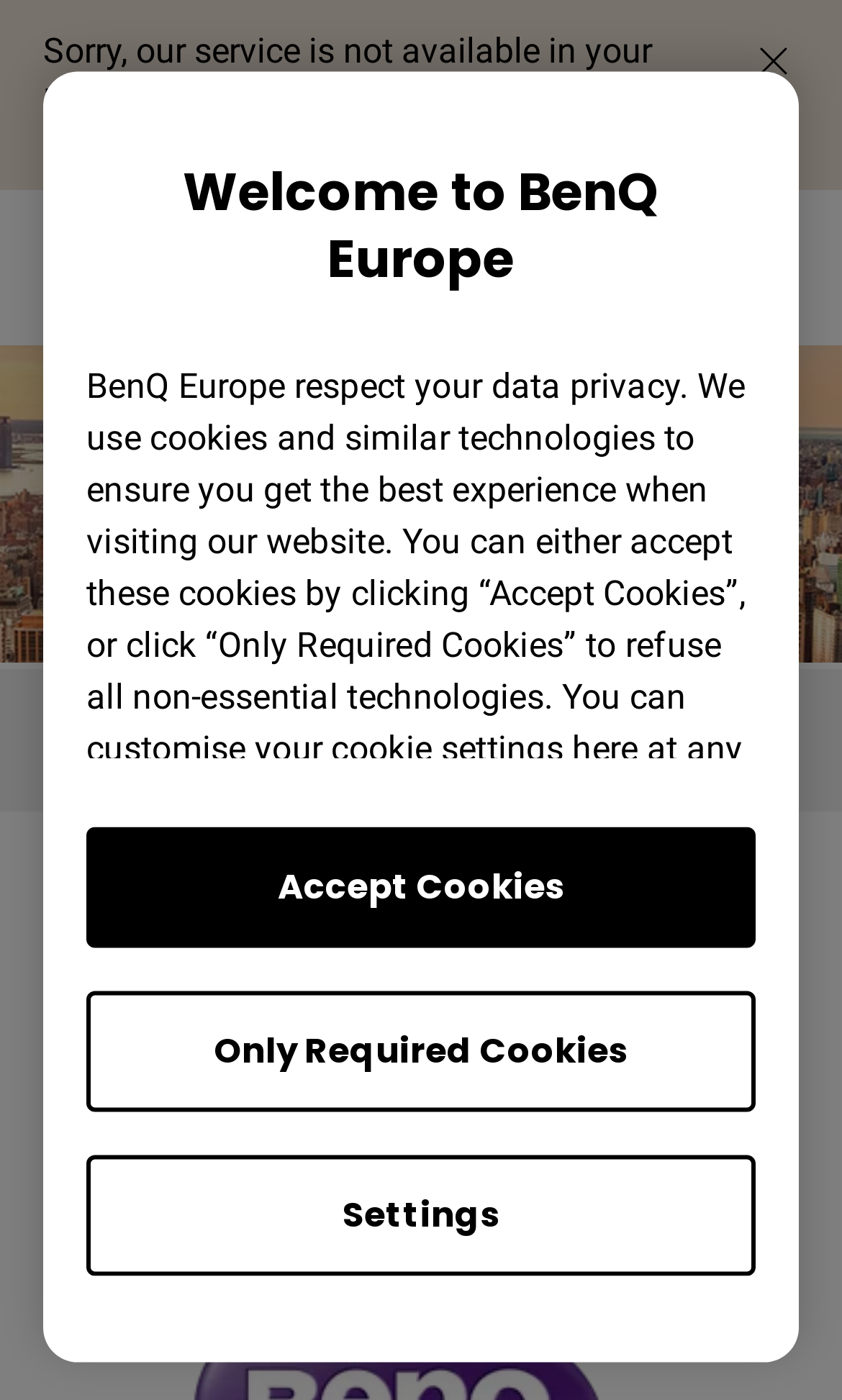What is the section title above the 'All' link?
Using the image as a reference, give a one-word or short phrase answer.

News